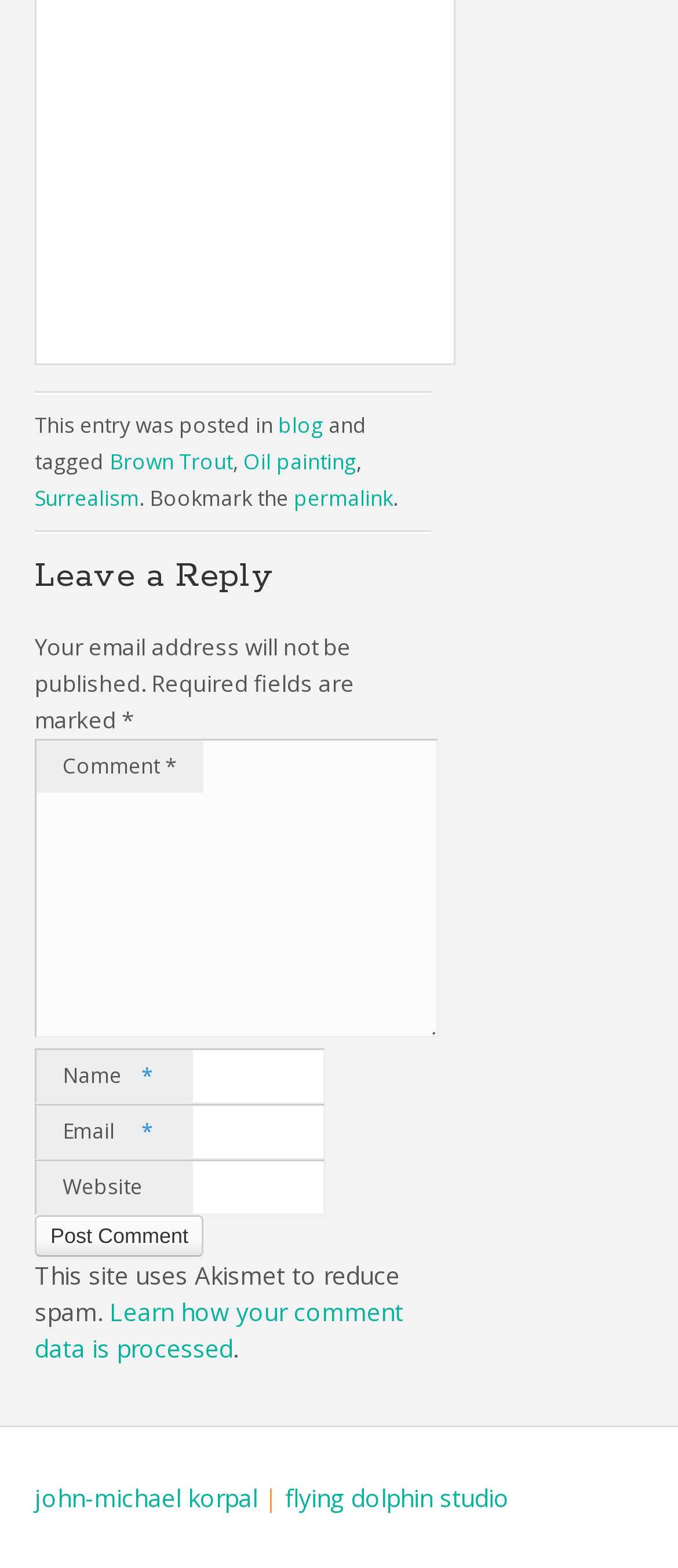What is the purpose of Akismet?
Answer the question with as much detail as you can, using the image as a reference.

The purpose of Akismet can be determined by looking at the text at the bottom of the page, which says 'This site uses Akismet to reduce spam.' This indicates that Akismet is used to prevent or reduce spam comments on the website.